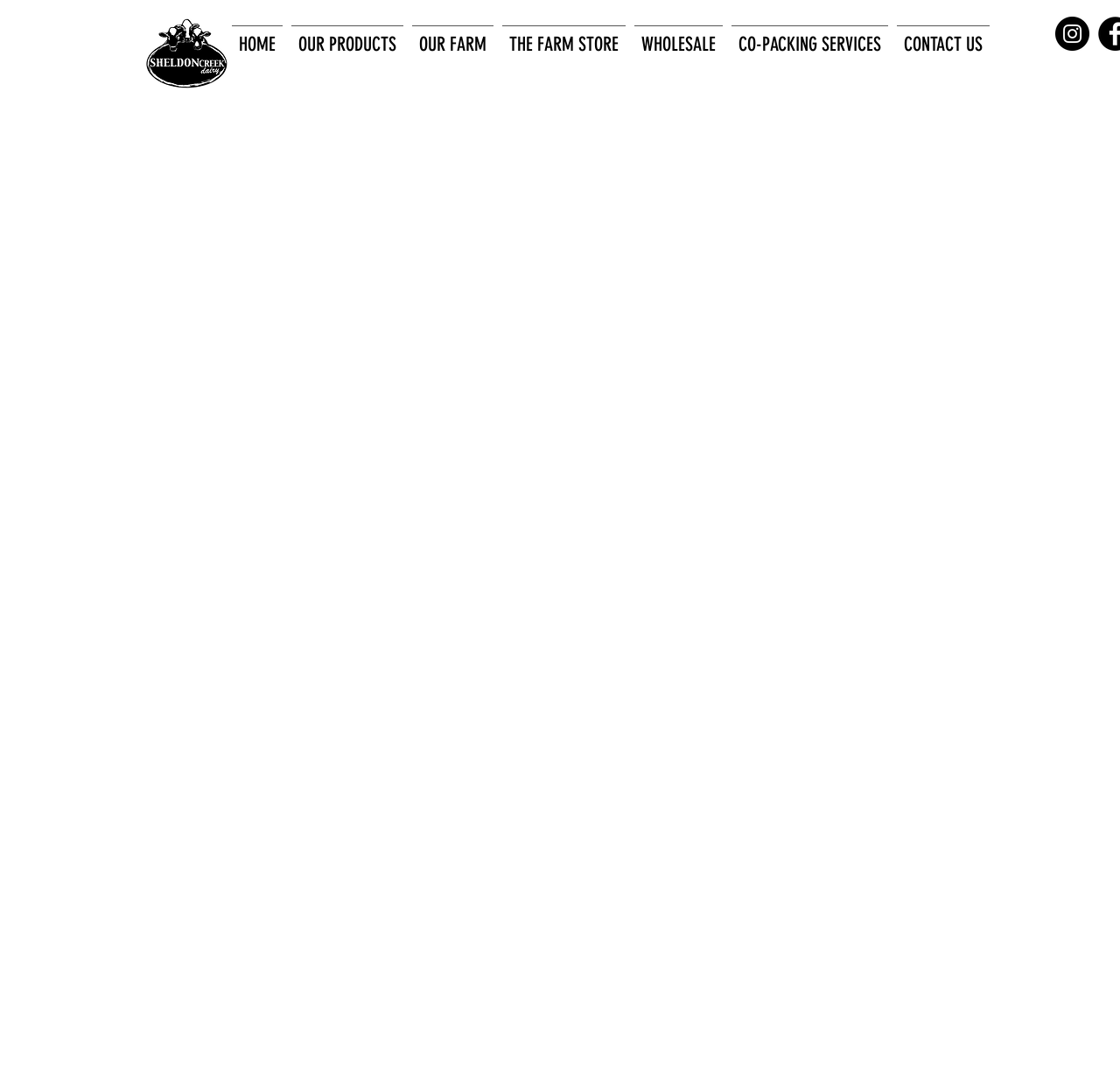Given the webpage screenshot and the description, determine the bounding box coordinates (top-left x, top-left y, bottom-right x, bottom-right y) that define the location of the UI element matching this description: Home

None